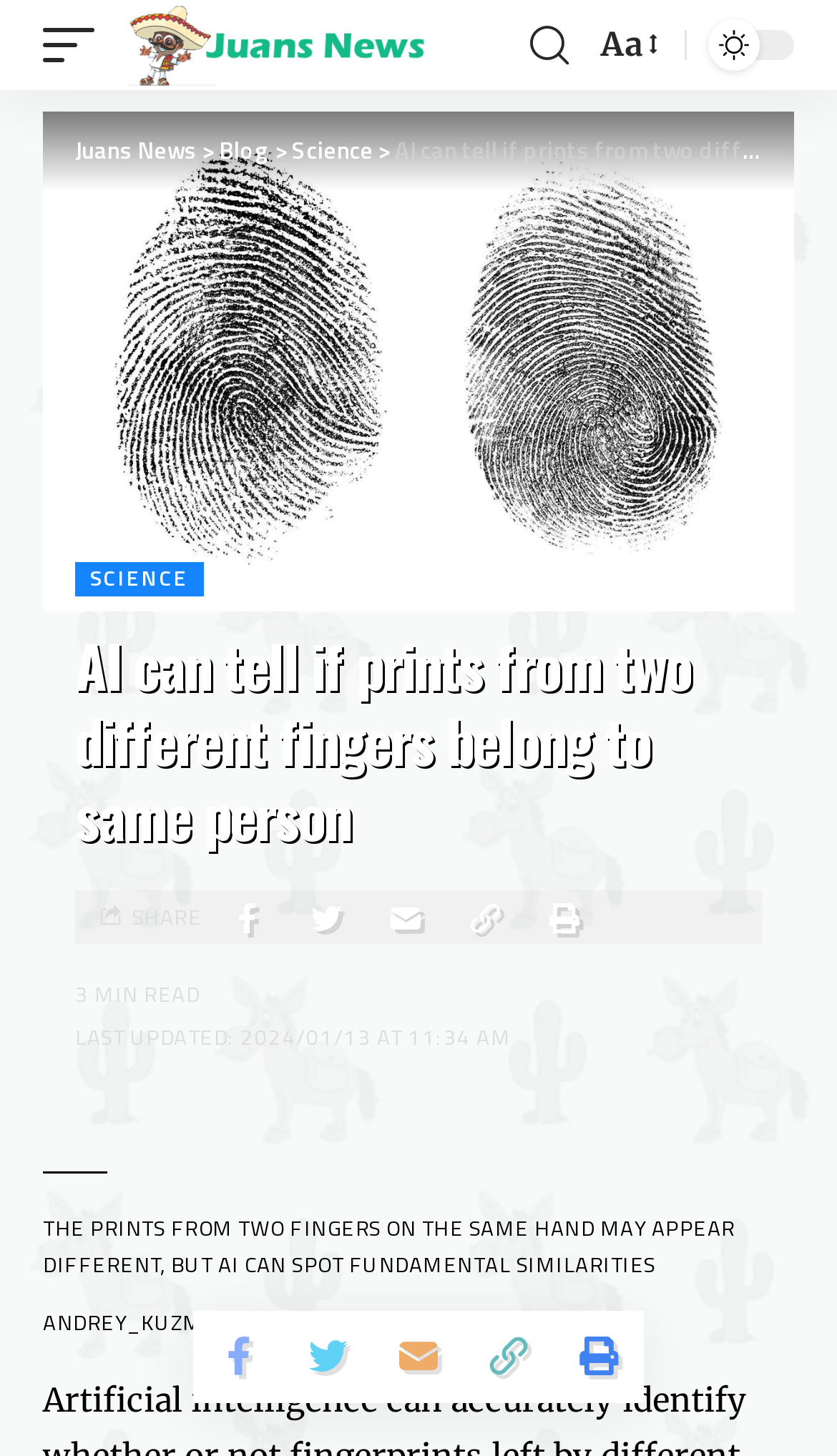How many sharing links are available?
Use the information from the screenshot to give a comprehensive response to the question.

I counted the number of sharing links by looking at the social media icons located below the article title, which includes 5 links to share the article.